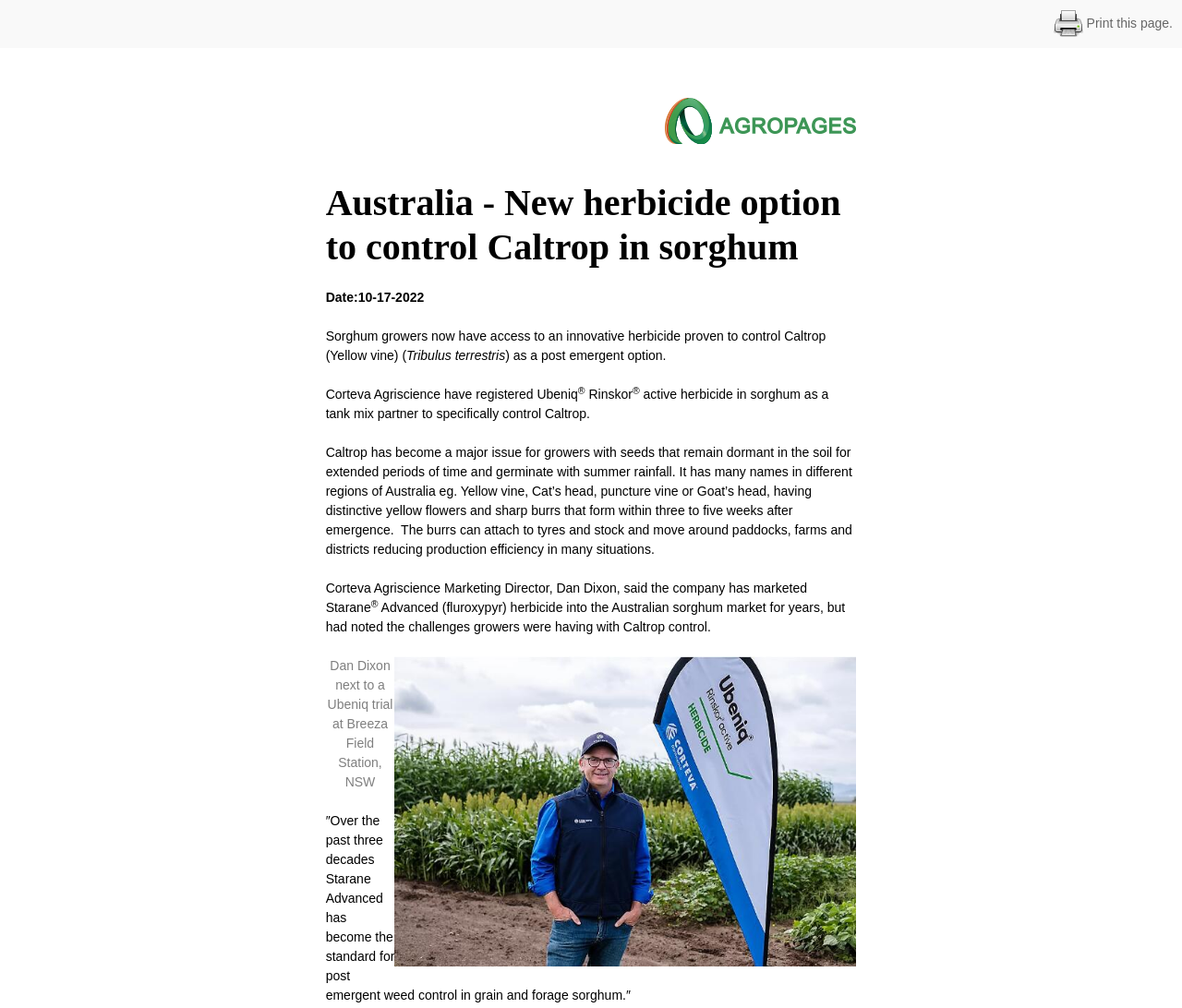Given the description Print this page., predict the bounding box coordinates of the UI element. Ensure the coordinates are in the format (top-left x, top-left y, bottom-right x, bottom-right y) and all values are between 0 and 1.

[0.891, 0.015, 0.992, 0.03]